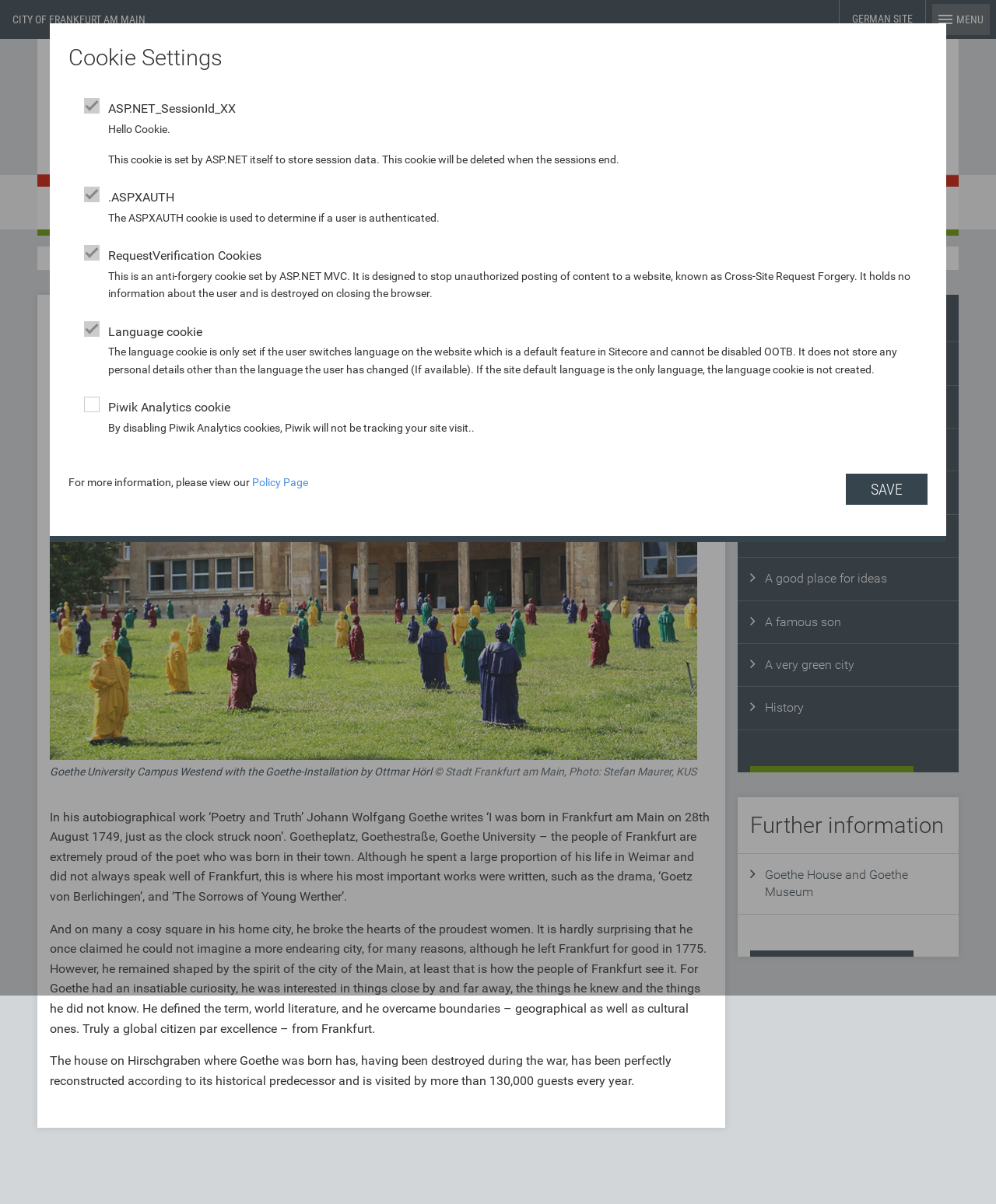Please determine and provide the text content of the webpage's heading.

A famous son